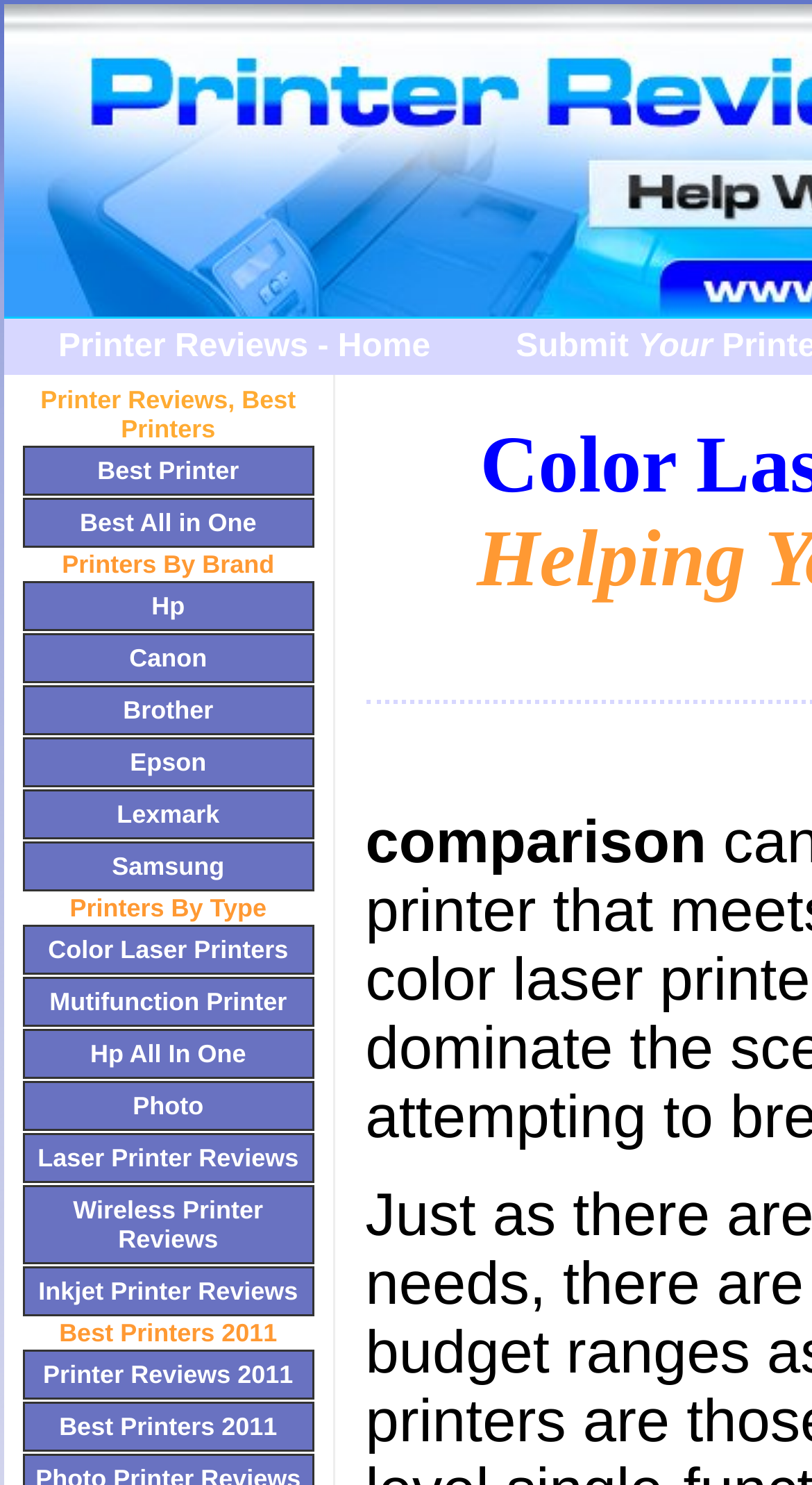Identify the bounding box coordinates of the section that should be clicked to achieve the task described: "Check out Laser Printer Reviews".

[0.028, 0.763, 0.387, 0.797]